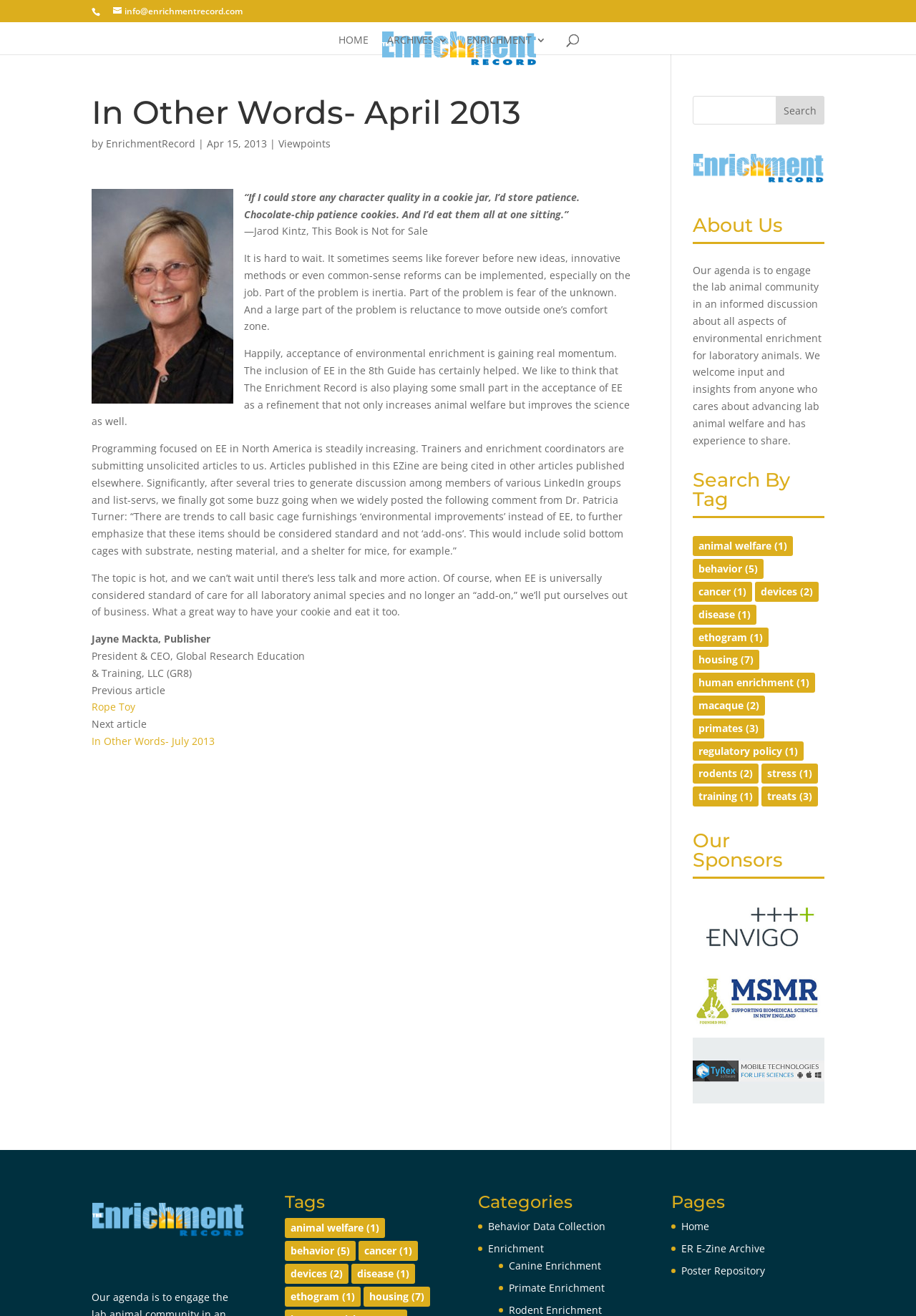Look at the image and write a detailed answer to the question: 
What is the date of the article?

The date of the article can be found in the article section, where it is mentioned as 'Apr 15, 2013'.